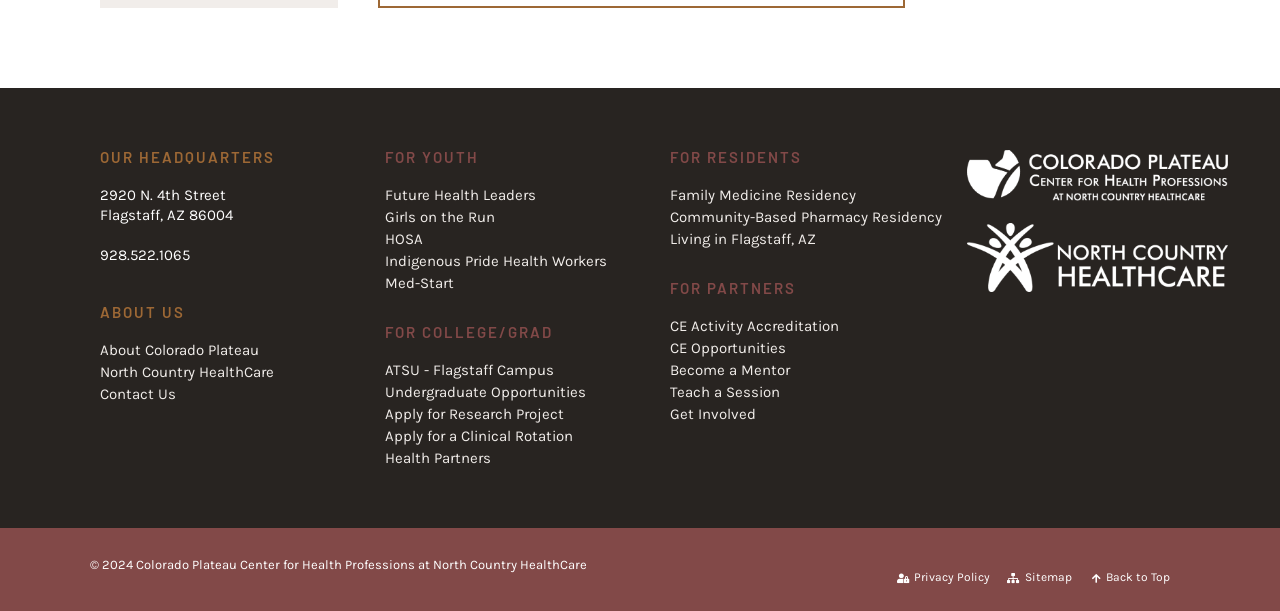Identify the bounding box coordinates of the part that should be clicked to carry out this instruction: "Check the privacy policy".

[0.7, 0.926, 0.773, 0.966]